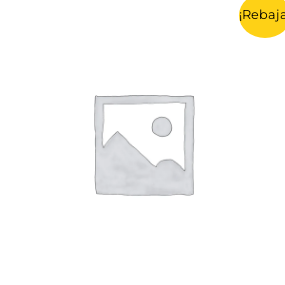What does the placeholder image represent?
Analyze the image and deliver a detailed answer to the question.

The placeholder image depicts a simple outline of a picture frame, which symbolizes an image that is absent or not available, typically used when an actual image is not present.